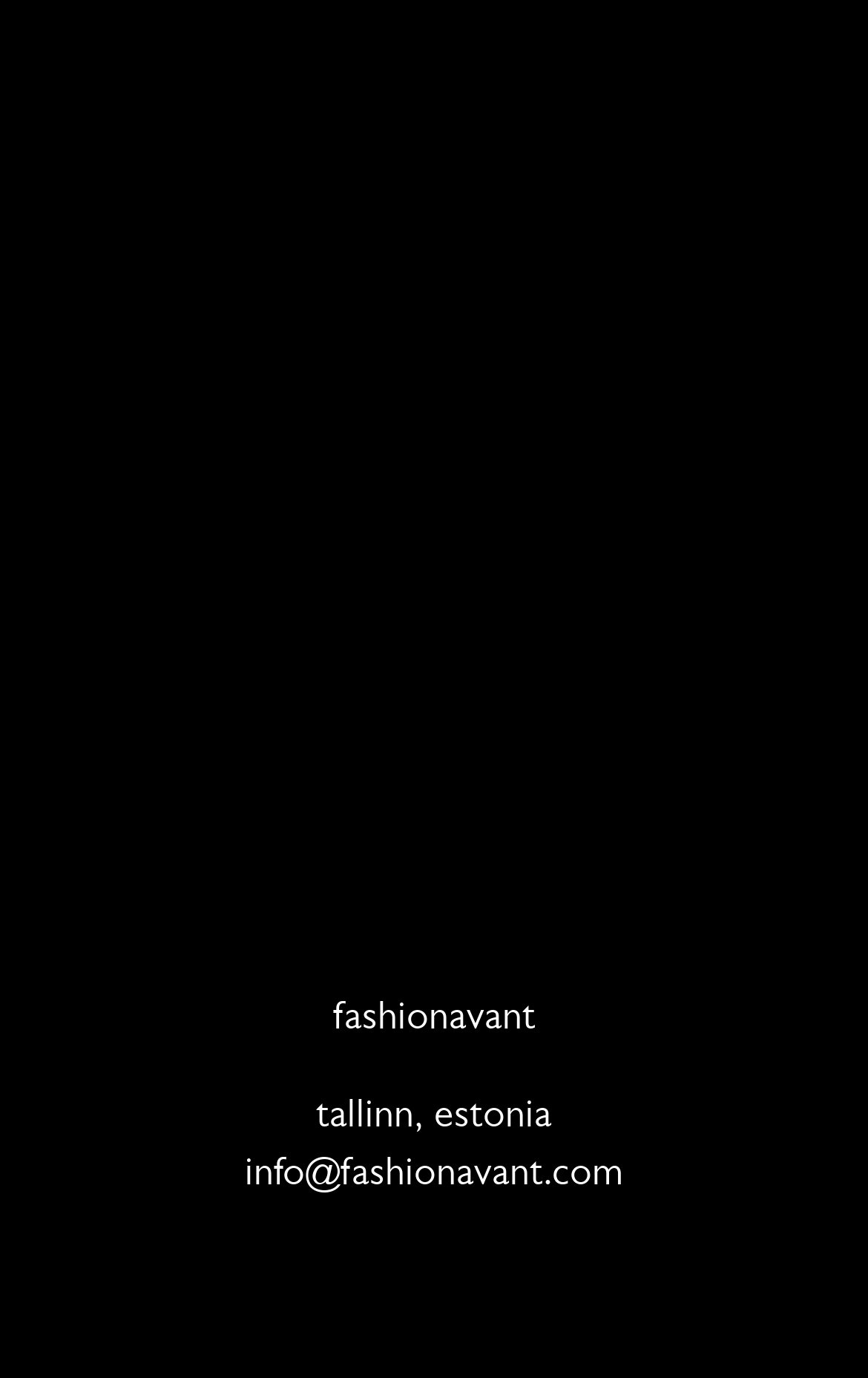Provide the bounding box coordinates of the HTML element described by the text: "info@fashionavant.com".

[0.282, 0.834, 0.718, 0.866]